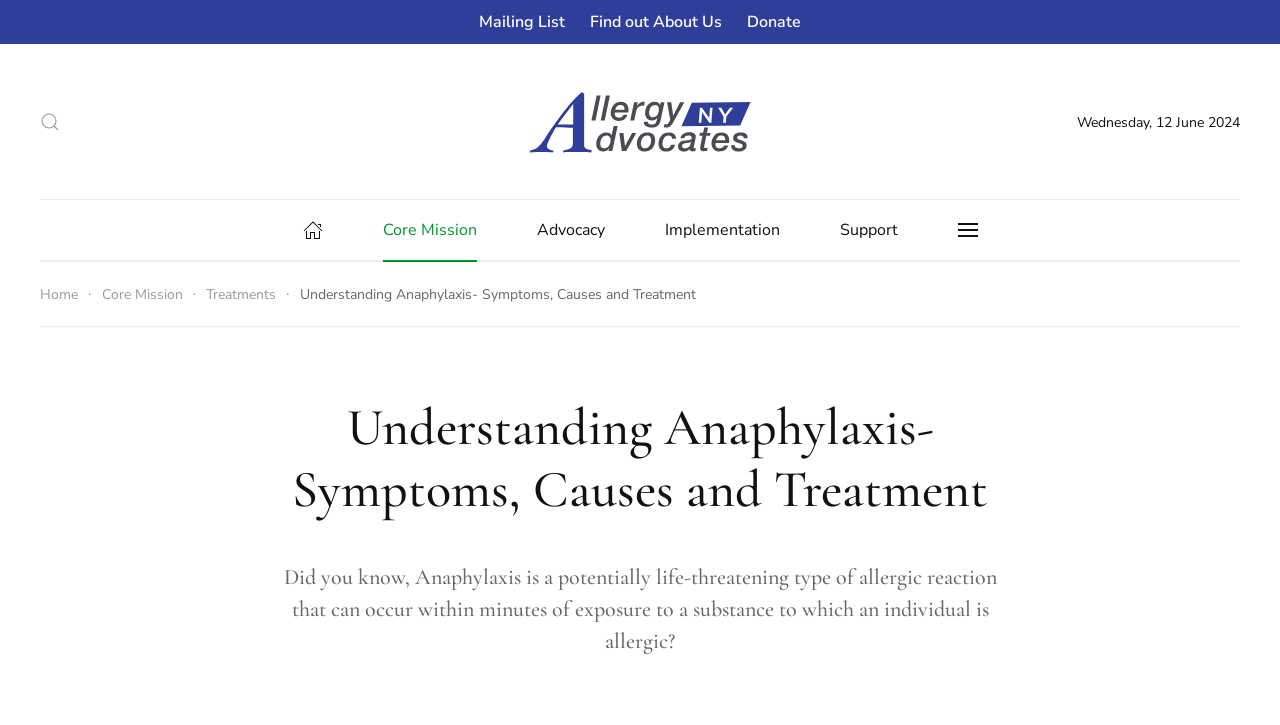Please find the main title text of this webpage.

Understanding Anaphylaxis- Symptoms, Causes and Treatment